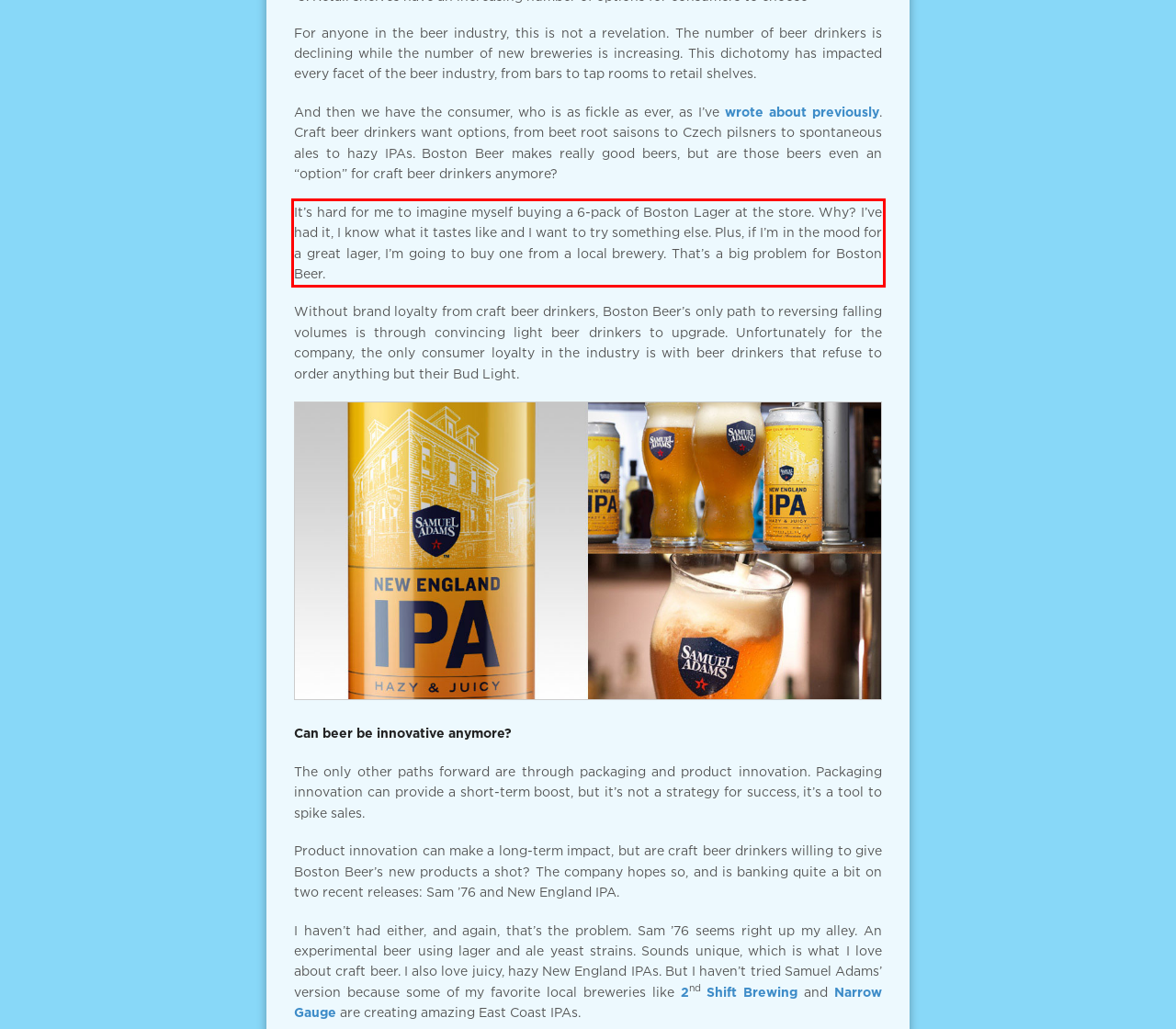The screenshot you have been given contains a UI element surrounded by a red rectangle. Use OCR to read and extract the text inside this red rectangle.

It’s hard for me to imagine myself buying a 6-pack of Boston Lager at the store. Why? I’ve had it, I know what it tastes like and I want to try something else. Plus, if I’m in the mood for a great lager, I’m going to buy one from a local brewery. That’s a big problem for Boston Beer.